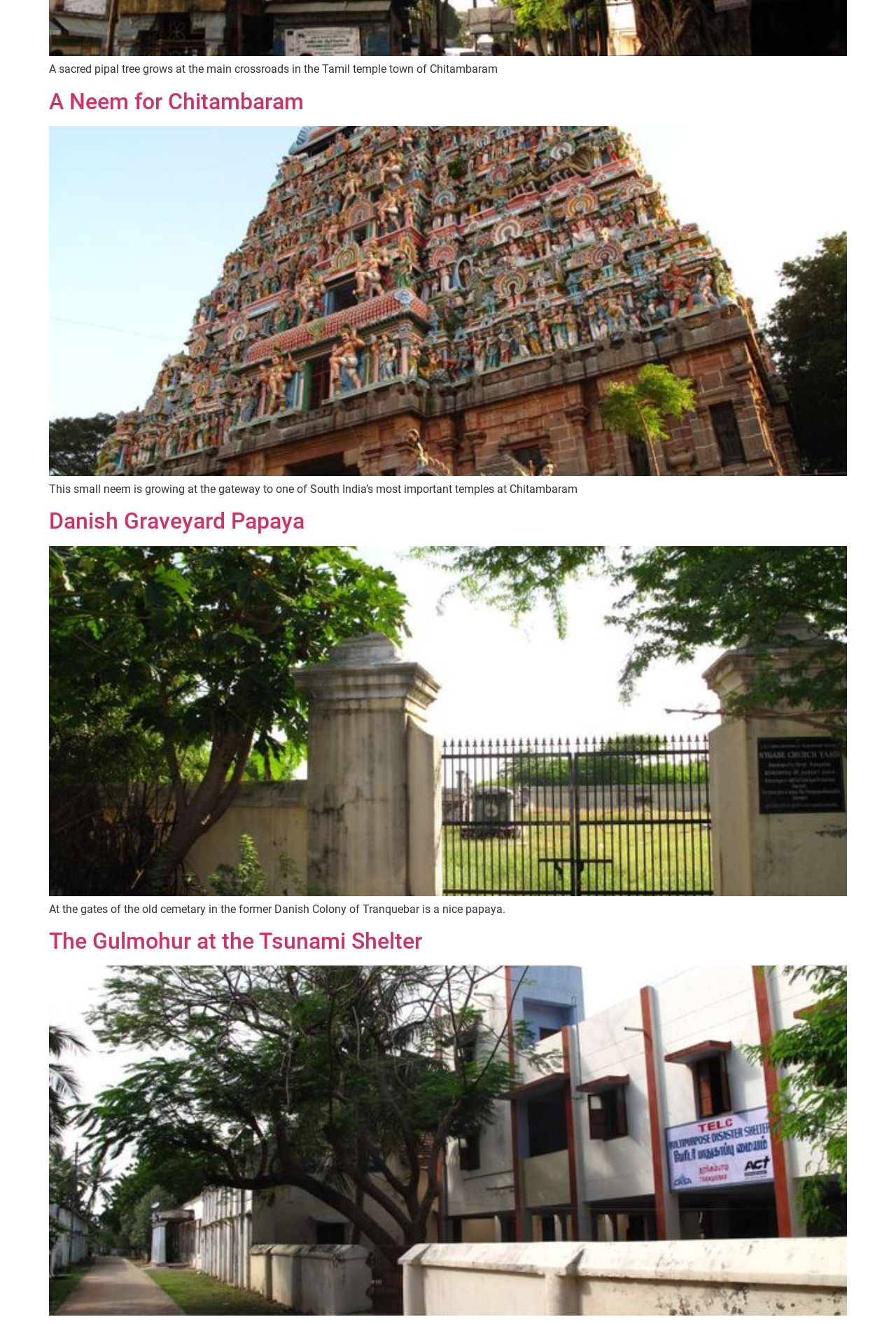Please find the bounding box coordinates (top-left x, top-left y, bottom-right x, bottom-right y) in the screenshot for the UI element described as follows: Danish Graveyard Papaya

[0.055, 0.384, 0.34, 0.404]